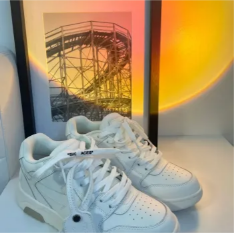What is the shape of the sneakers' silhouette?
Answer the question based on the image using a single word or a brief phrase.

Sleek